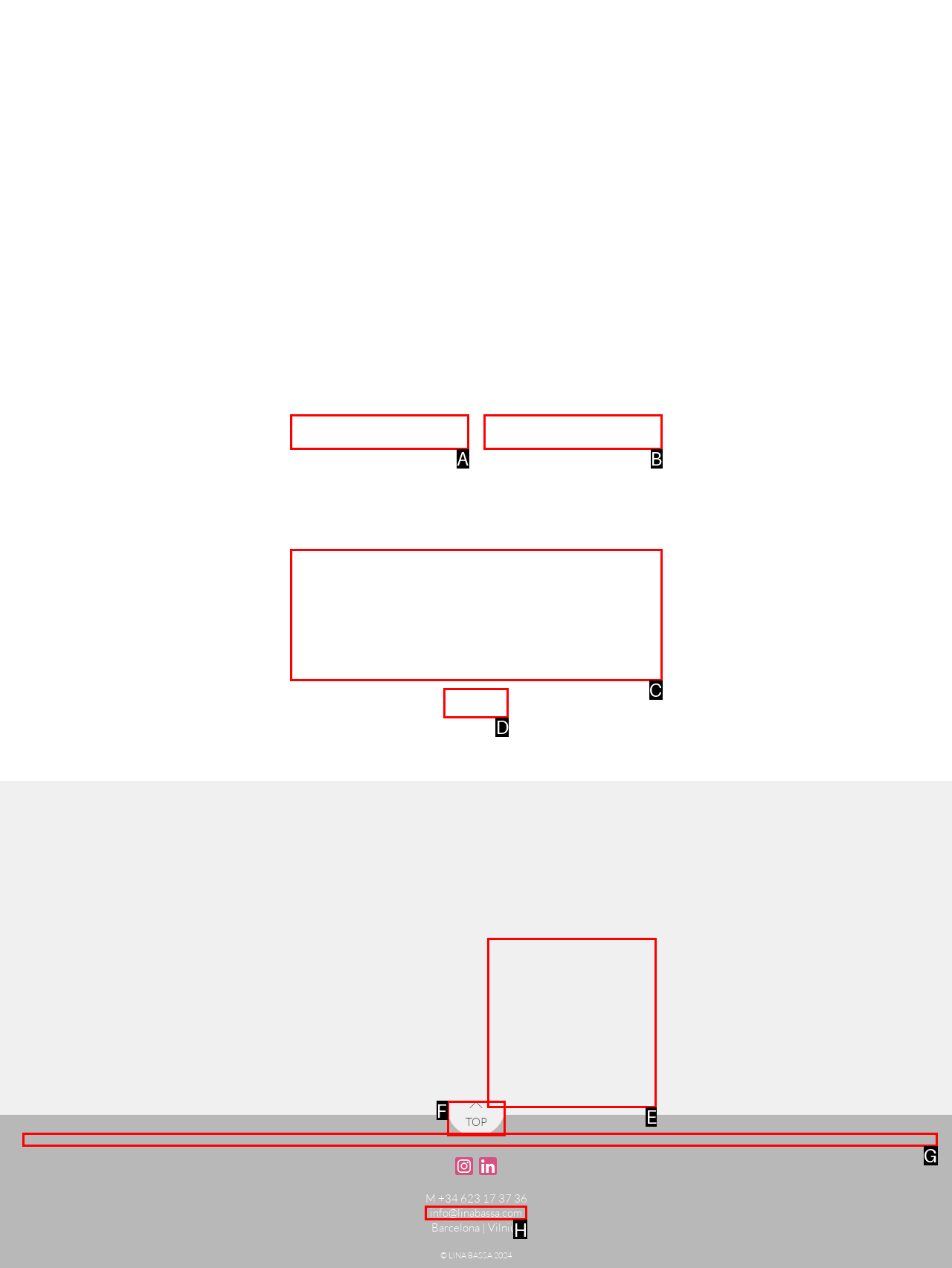Select the letter that aligns with the description: name="emailaddress" placeholder="Email Address*". Answer with the letter of the selected option directly.

B